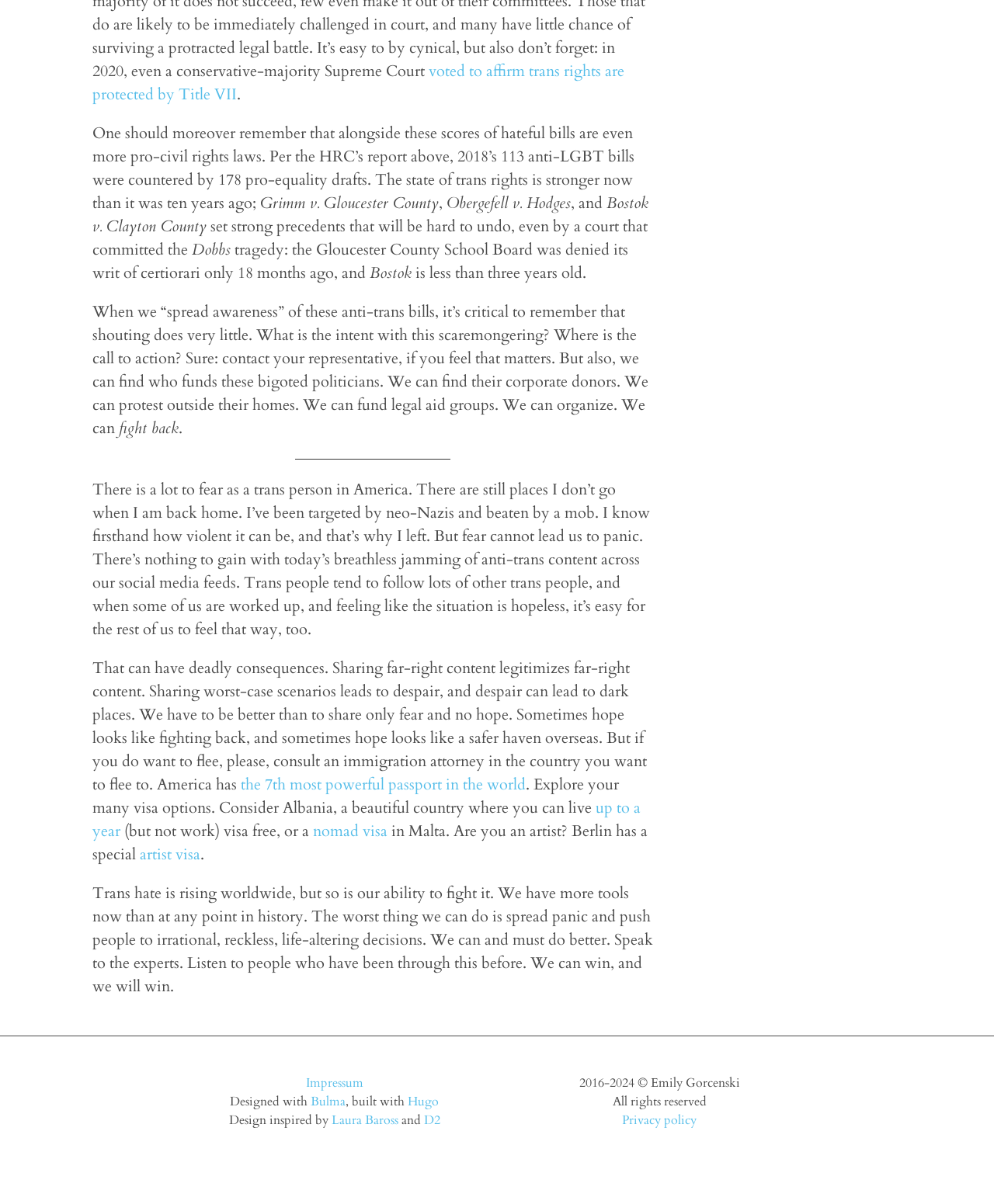Determine the bounding box coordinates of the clickable area required to perform the following instruction: "Click the link to learn more about Grimm v. Gloucester County". The coordinates should be represented as four float numbers between 0 and 1: [left, top, right, bottom].

[0.261, 0.16, 0.441, 0.177]